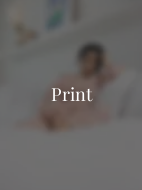Please analyze the image and give a detailed answer to the question:
What is the theme of 'Miami Vibes Magazine'?

The overall composition invites viewers to explore the magazine’s offerings, emphasizing their connection to print media and visual storytelling in a stylish, modern context, which seeks to evoke a lifestyle and aesthetic reflective of Miami's vibrant culture and atmosphere.